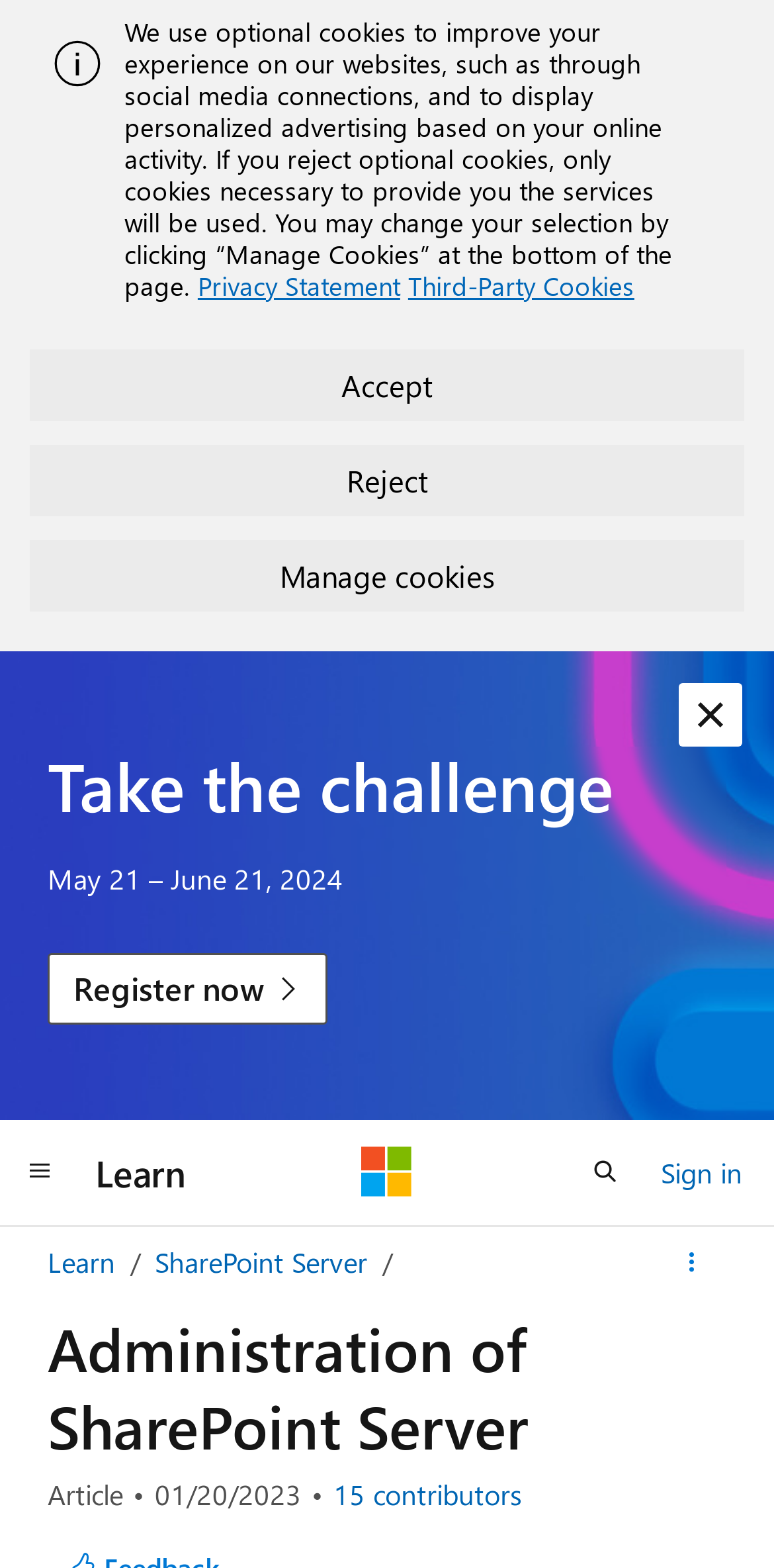Answer the question below with a single word or a brief phrase: 
What is the purpose of the 'Manage Cookies' button?

To manage cookies